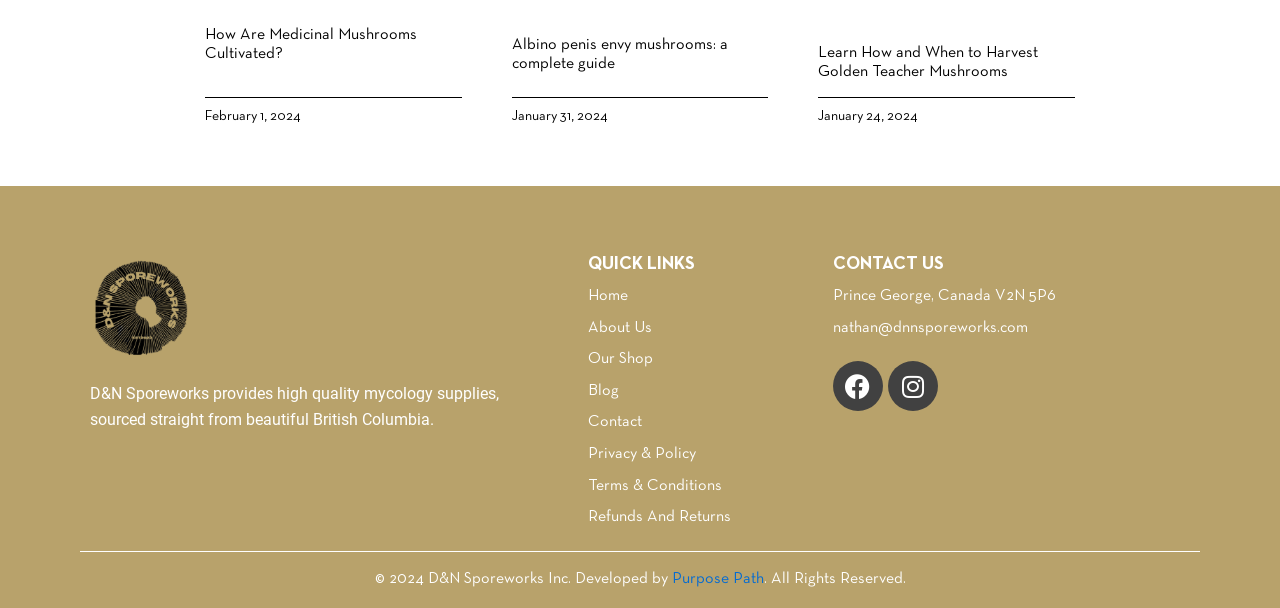Determine the bounding box coordinates of the clickable element to achieve the following action: 'Go to the 'Home' page'. Provide the coordinates as four float values between 0 and 1, formatted as [left, top, right, bottom].

[0.459, 0.467, 0.635, 0.509]